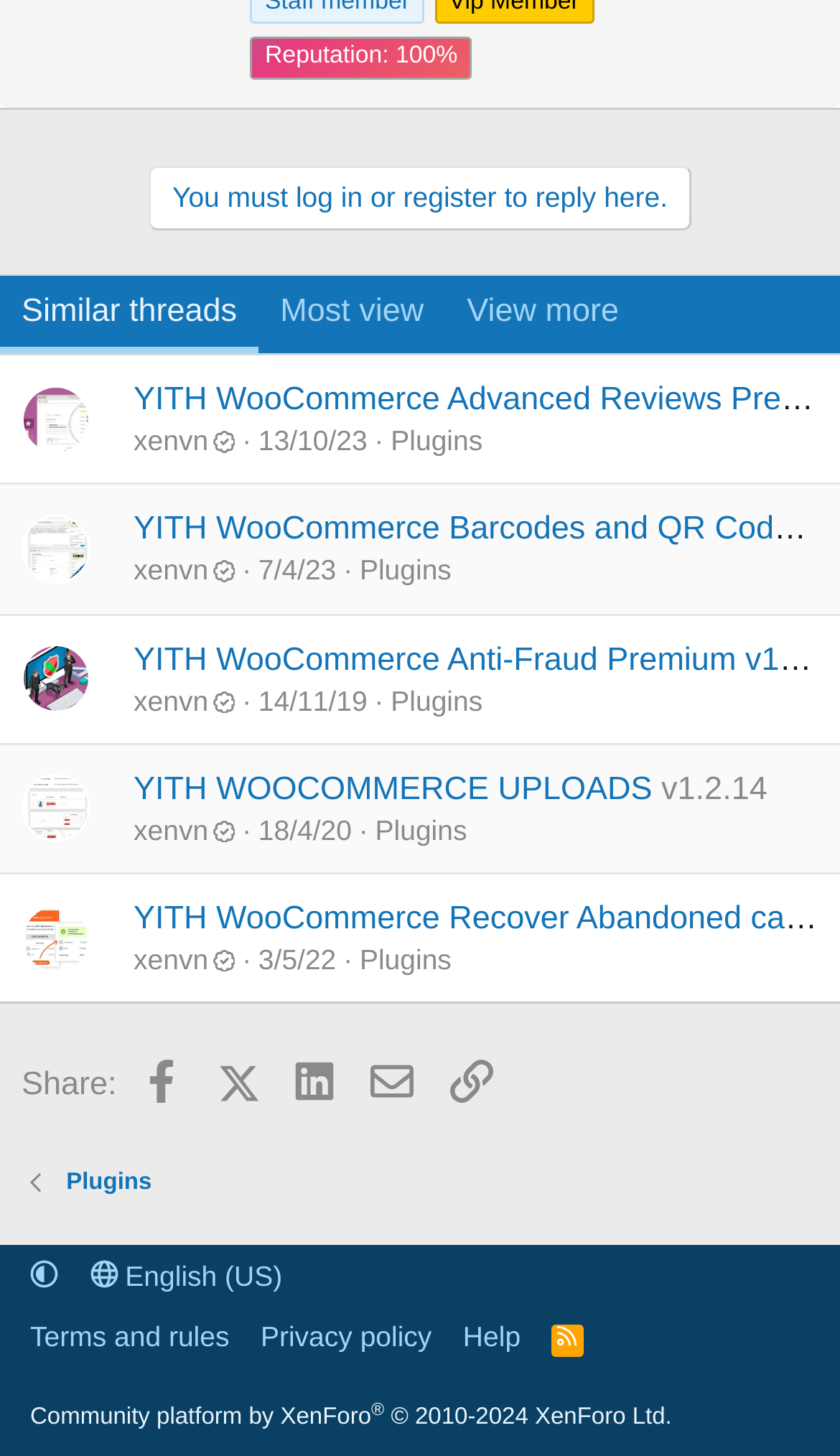What is the username of the verified member who posted on 13/10/23?
Using the image as a reference, answer with just one word or a short phrase.

xenvn